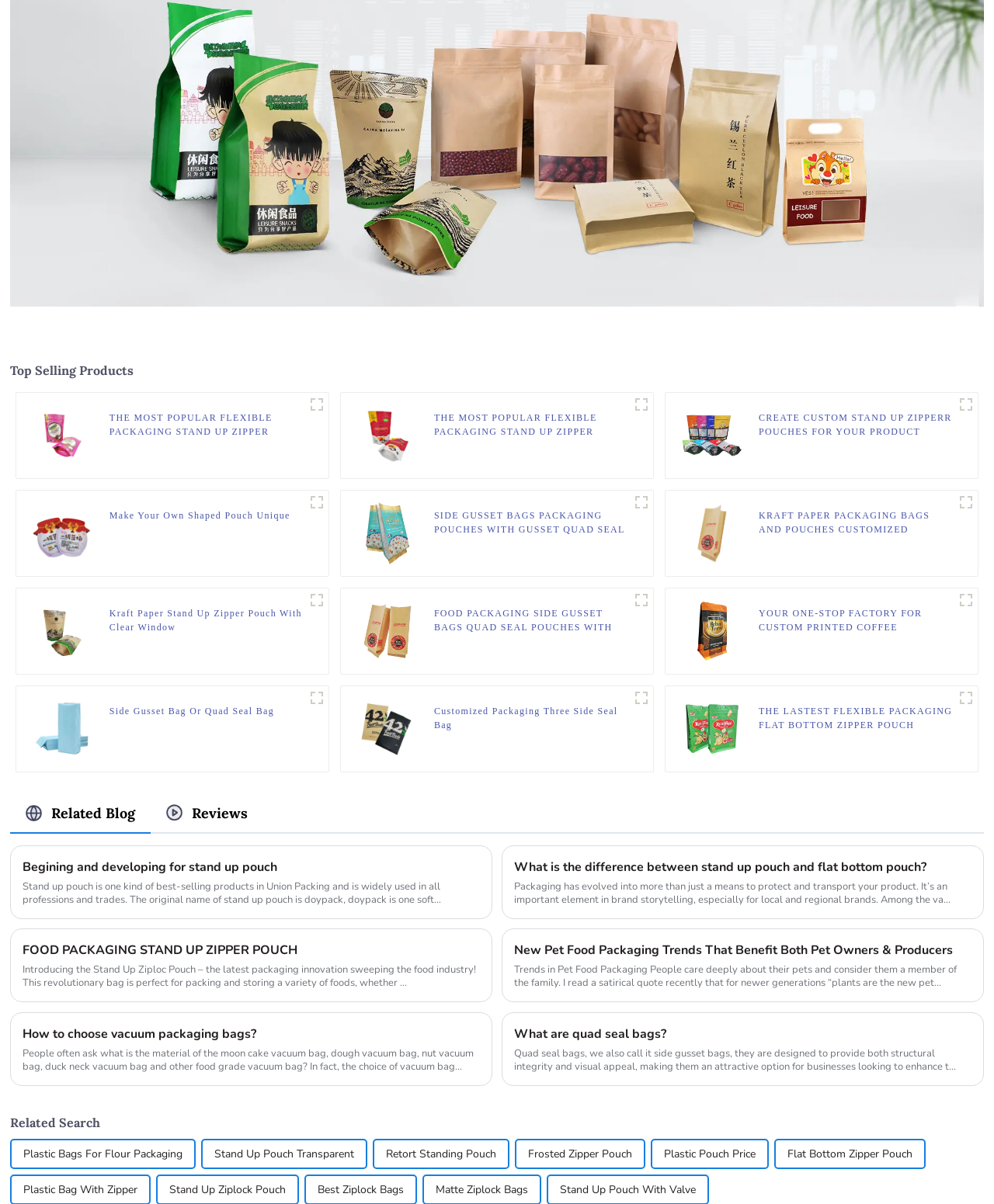Please give a succinct answer using a single word or phrase:
How many products are displayed on this webpage?

Multiple